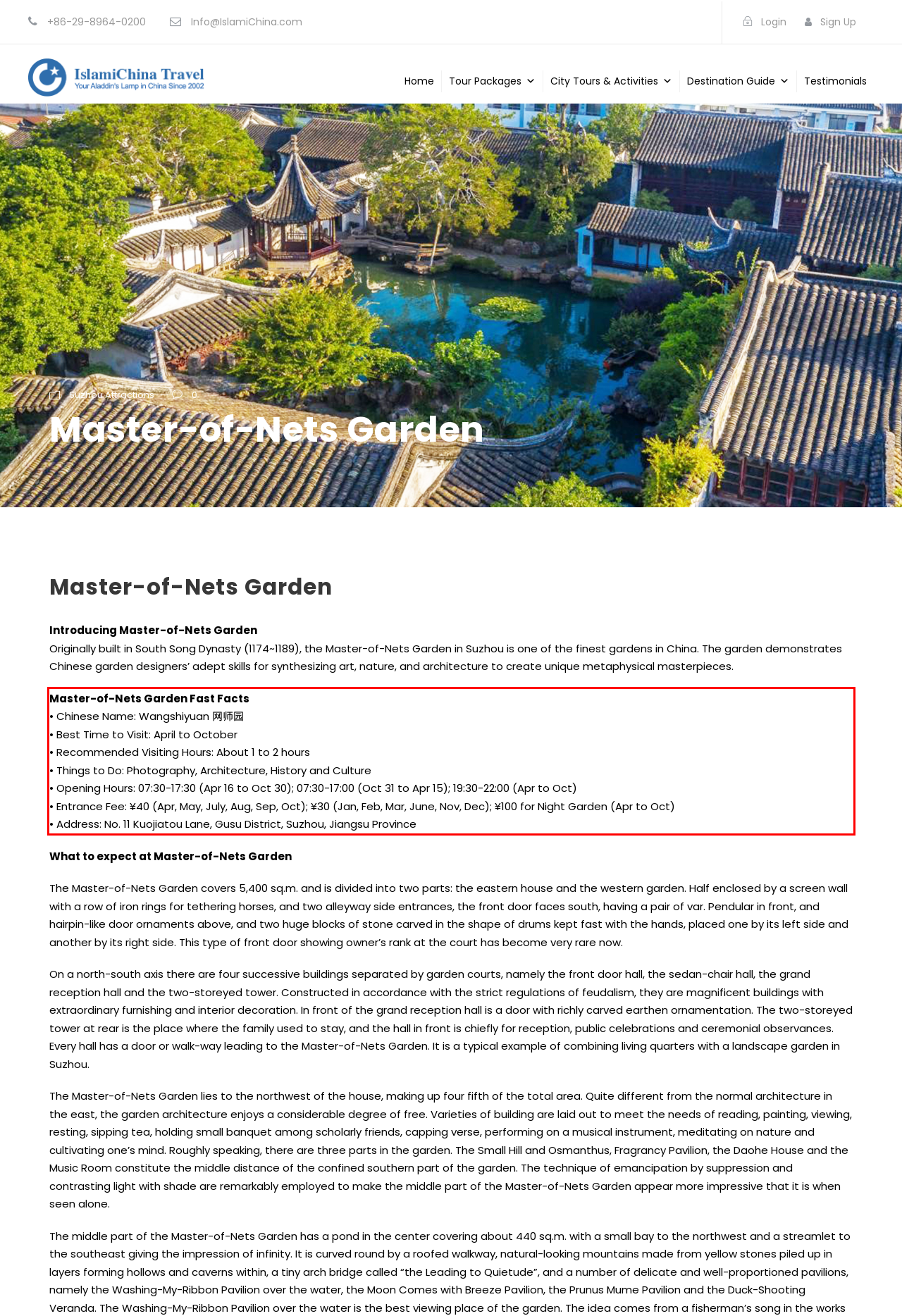Review the screenshot of the webpage and recognize the text inside the red rectangle bounding box. Provide the extracted text content.

Master-of-Nets Garden Fast Facts • Chinese Name: Wangshiyuan 网师园 • Best Time to Visit: April to October • Recommended Visiting Hours: About 1 to 2 hours • Things to Do: Photography, Architecture, History and Culture • Opening Hours: 07:30-17:30 (Apr 16 to Oct 30); 07:30-17:00 (Oct 31 to Apr 15); 19:30-22:00 (Apr to Oct) • Entrance Fee: ¥40 (Apr, May, July, Aug, Sep, Oct); ¥30 (Jan, Feb, Mar, June, Nov, Dec); ¥100 for Night Garden (Apr to Oct) • Address: No. 11 Kuojiatou Lane, Gusu District, Suzhou, Jiangsu Province